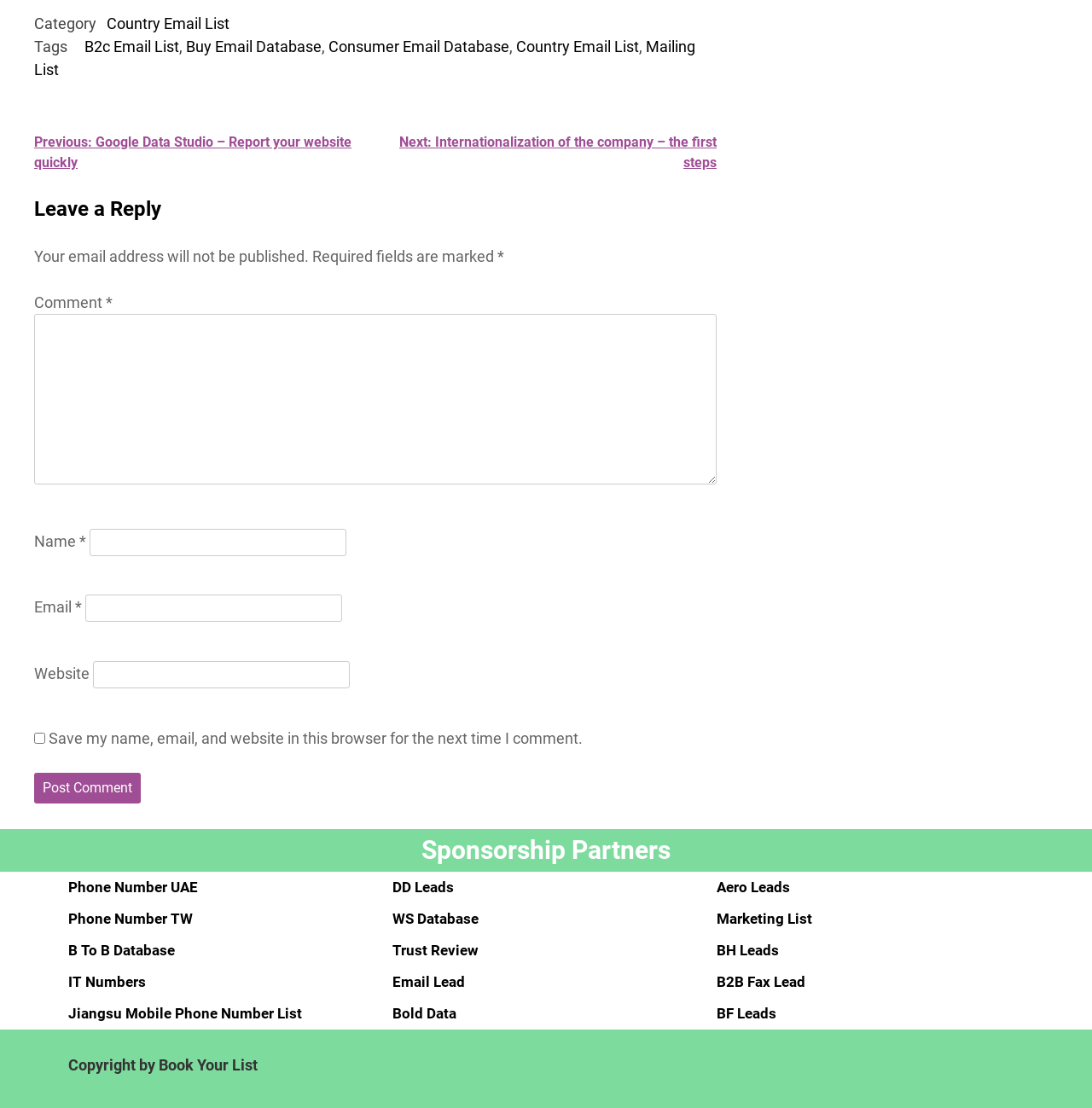Determine the bounding box coordinates of the clickable region to carry out the instruction: "Leave a comment".

[0.031, 0.283, 0.656, 0.437]